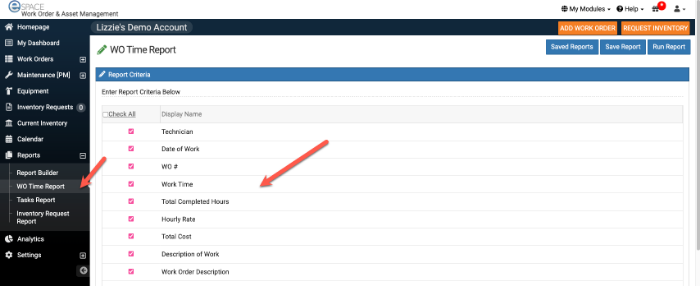Please provide a comprehensive answer to the question below using the information from the image: What is the function of the 'Run Report' button?

The 'Run Report' button is located at the top right of the interface, alongside other action buttons like 'Saved Reports' and 'Save Report', which suggests that its function is to generate the report based on the selected criteria and options.